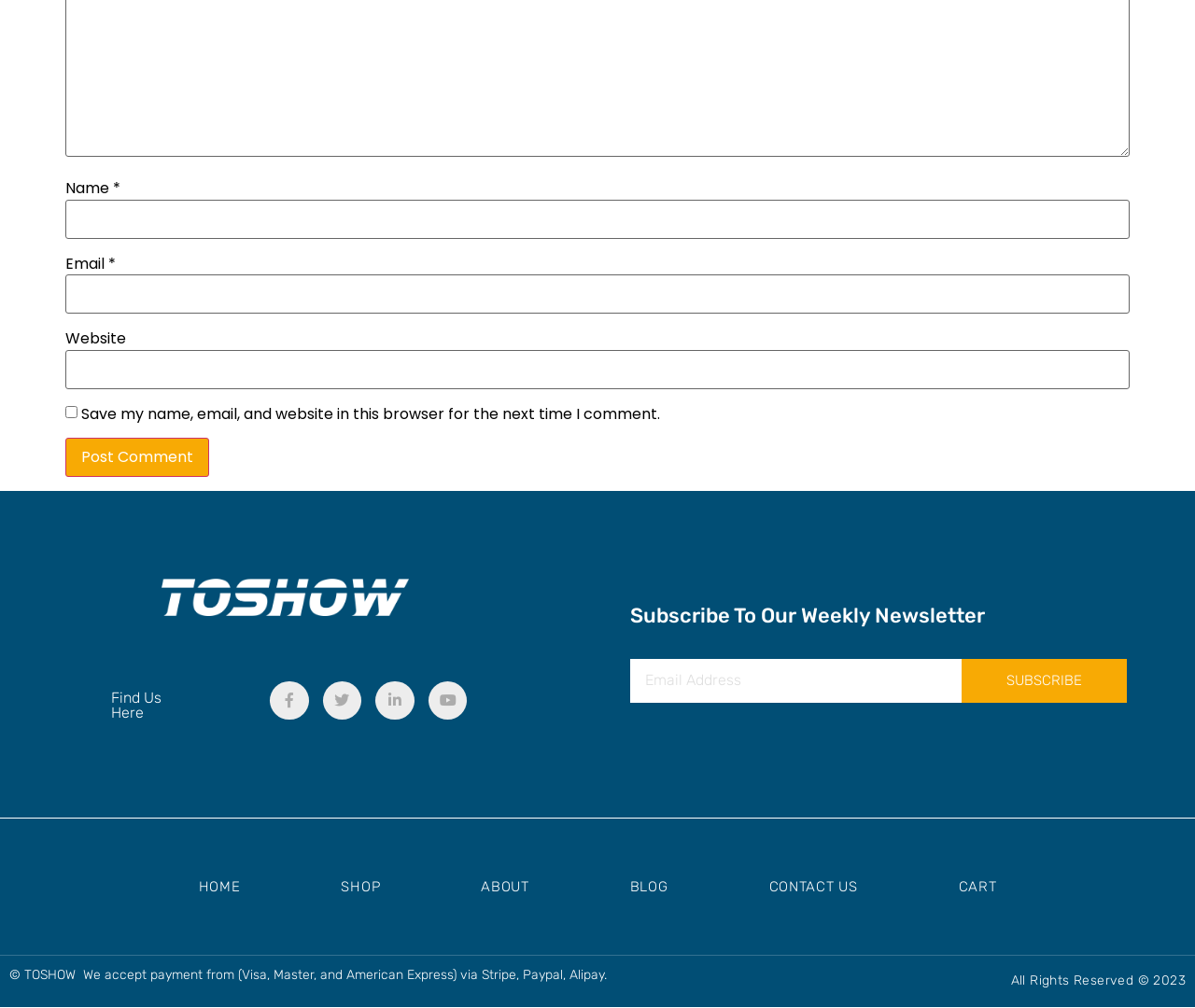What is the label of the first textbox?
Using the image as a reference, answer the question with a short word or phrase.

Name